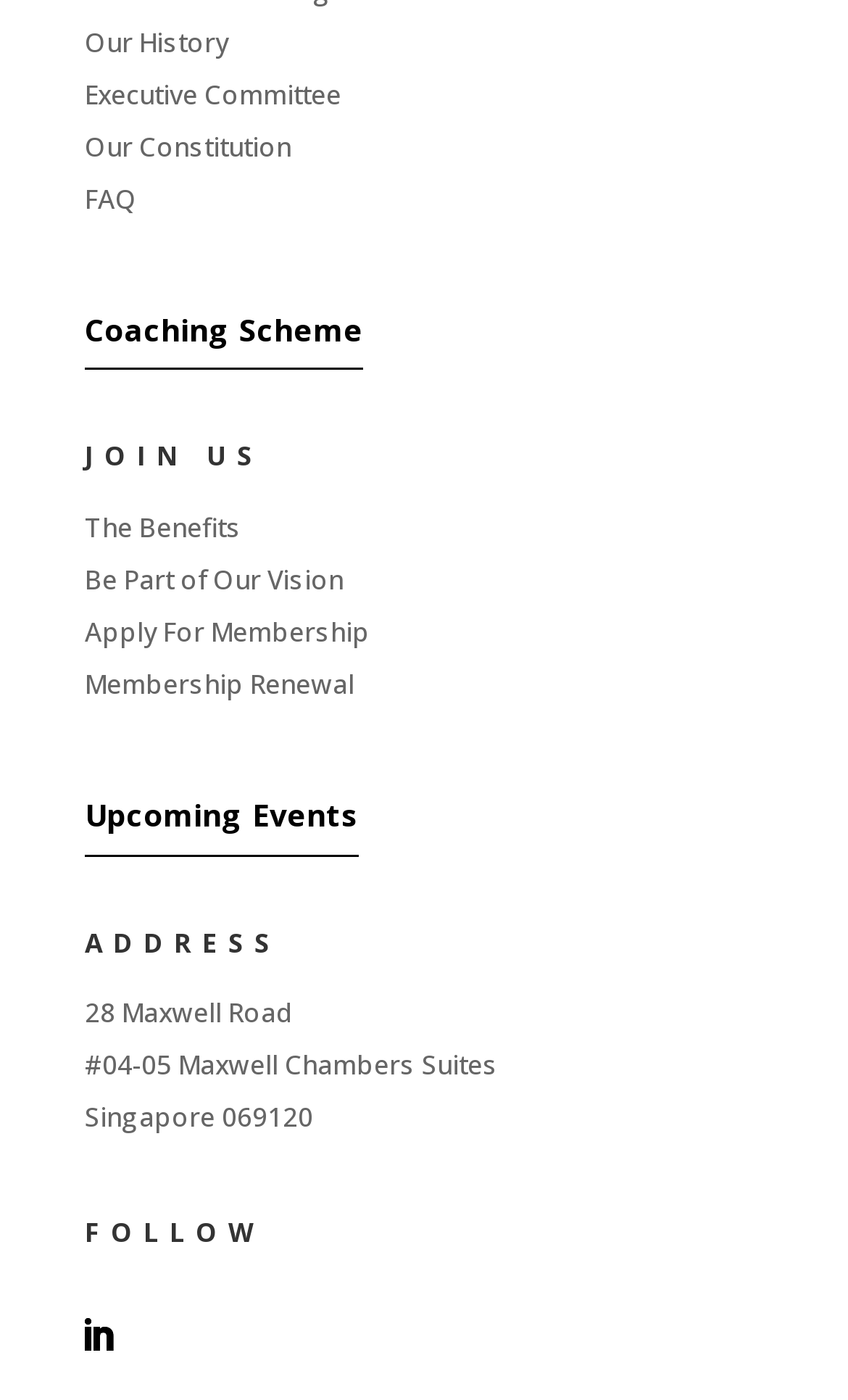Please specify the bounding box coordinates for the clickable region that will help you carry out the instruction: "apply for membership".

[0.1, 0.438, 0.436, 0.464]